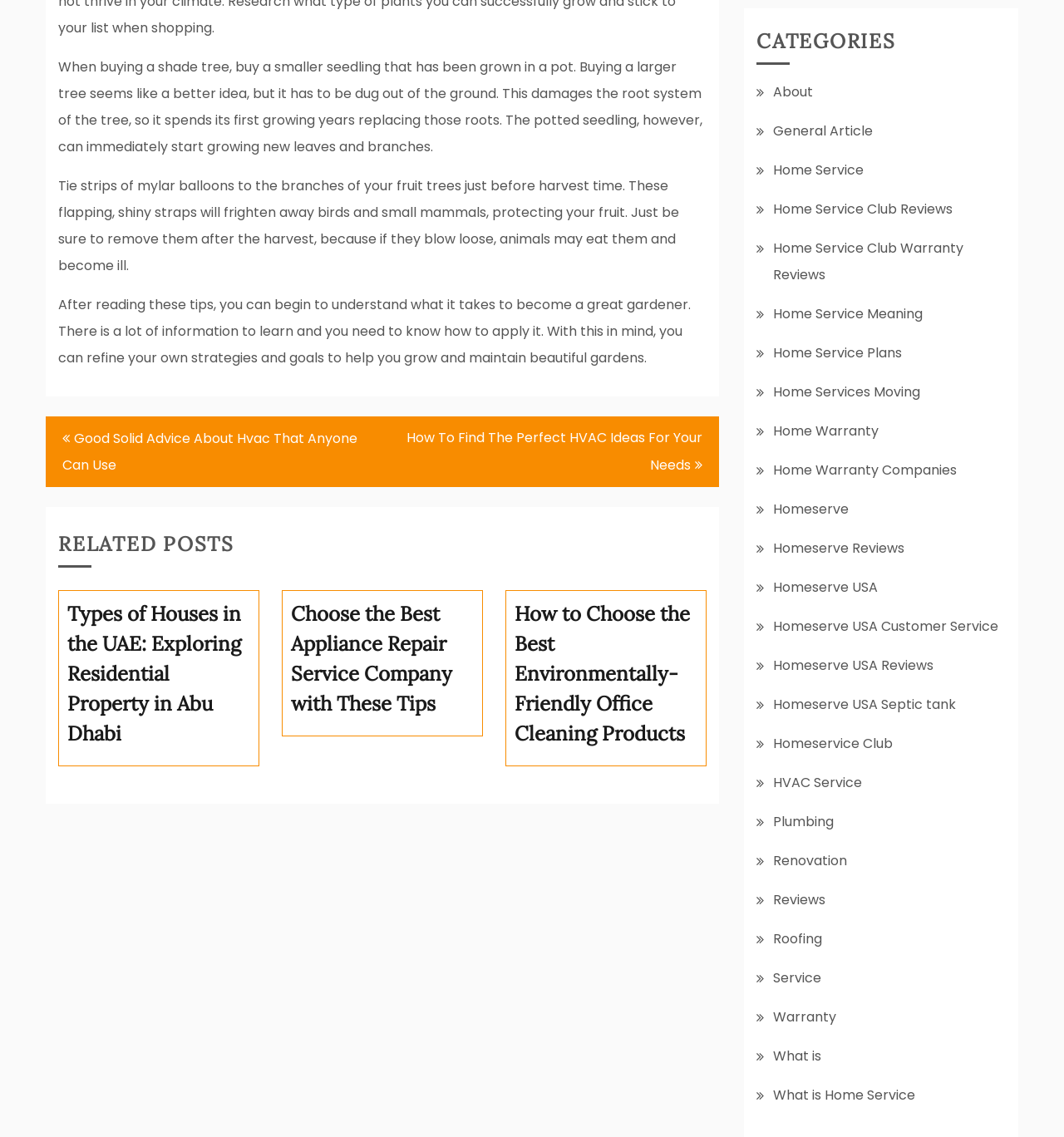How many related posts are listed on the webpage?
Refer to the image and provide a one-word or short phrase answer.

3